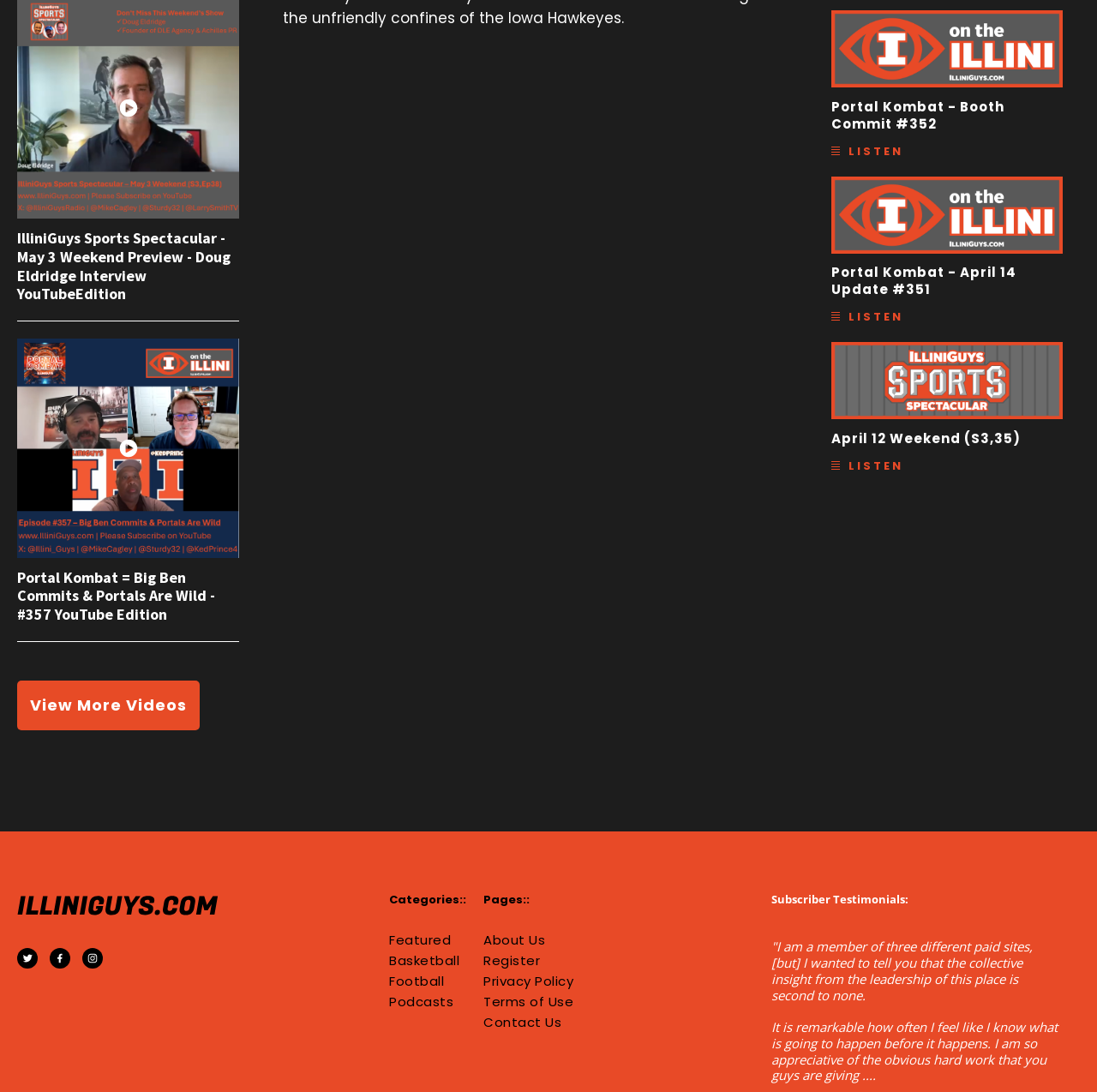Please identify the bounding box coordinates of the area that needs to be clicked to fulfill the following instruction: "Listen to 'Portal Kombat - Booth Commit #352'."

[0.758, 0.131, 0.823, 0.146]